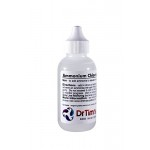What type of top does the bottle have?
Identify the answer in the screenshot and reply with a single word or phrase.

Dropper top